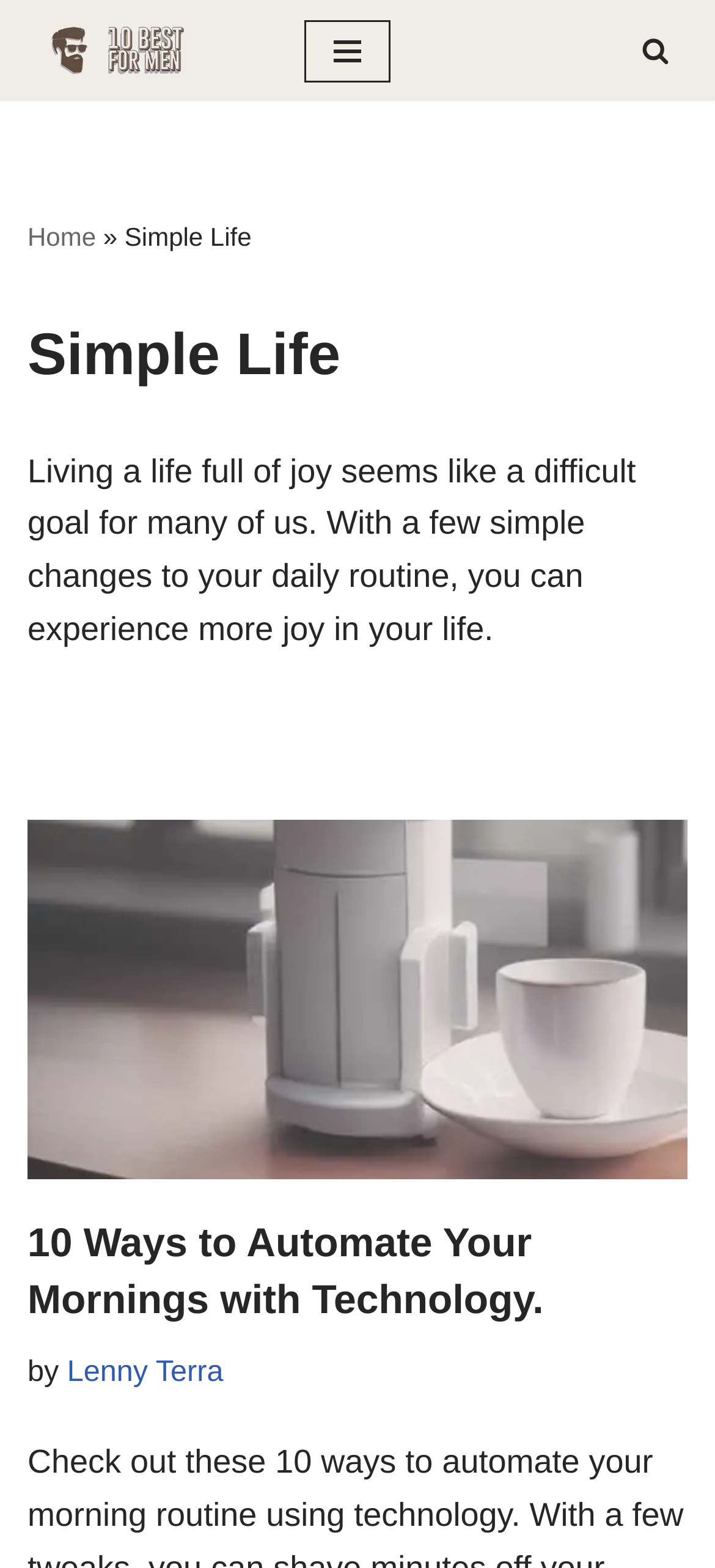Pinpoint the bounding box coordinates of the area that must be clicked to complete this instruction: "Search for something".

[0.897, 0.024, 0.936, 0.041]